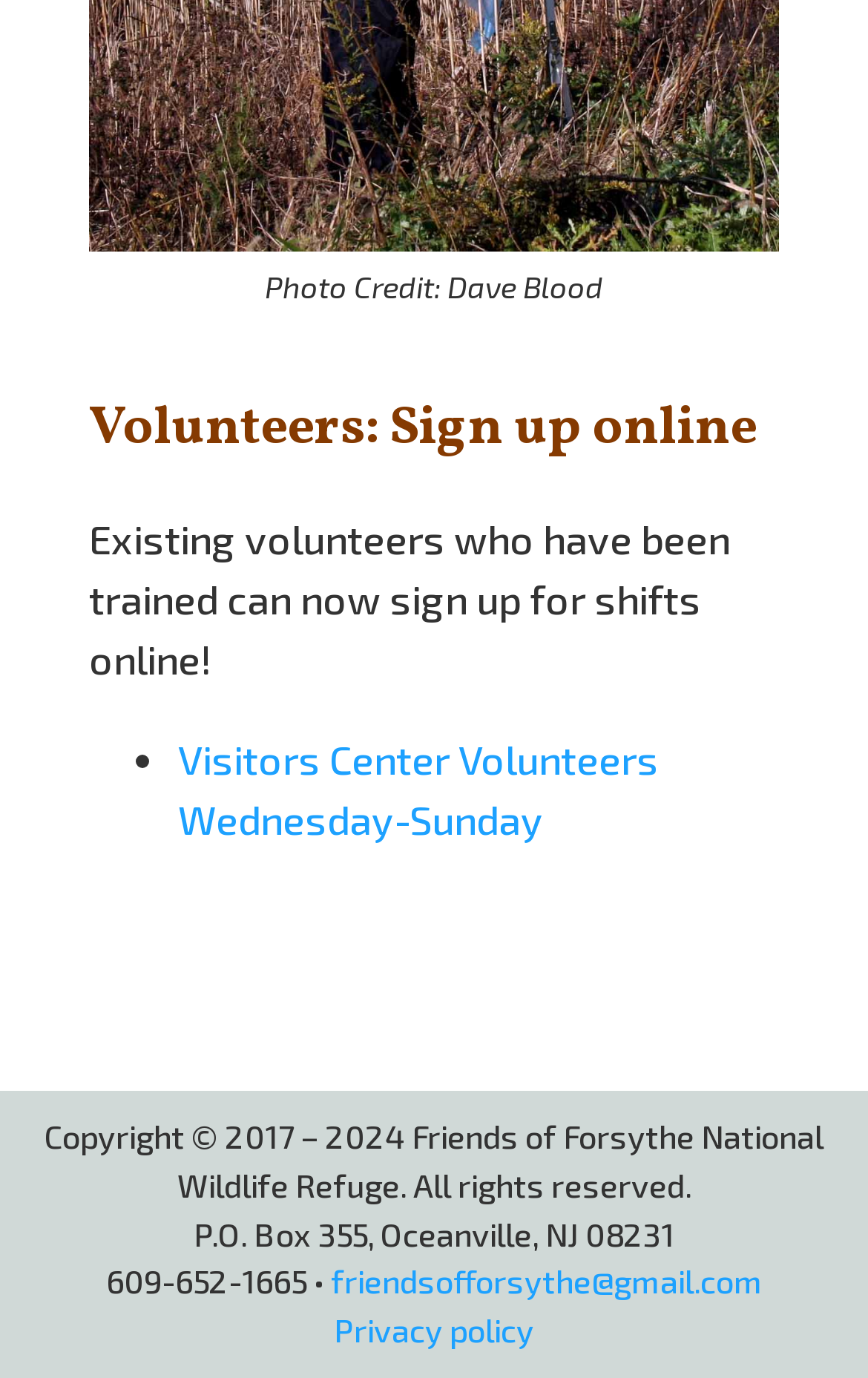What is the phone number of Friends of Forsythe National Wildlife Refuge?
Give a detailed response to the question by analyzing the screenshot.

The phone number of Friends of Forsythe National Wildlife Refuge can be found at the bottom of the webpage, where it is listed as '609-652-1665 •'.